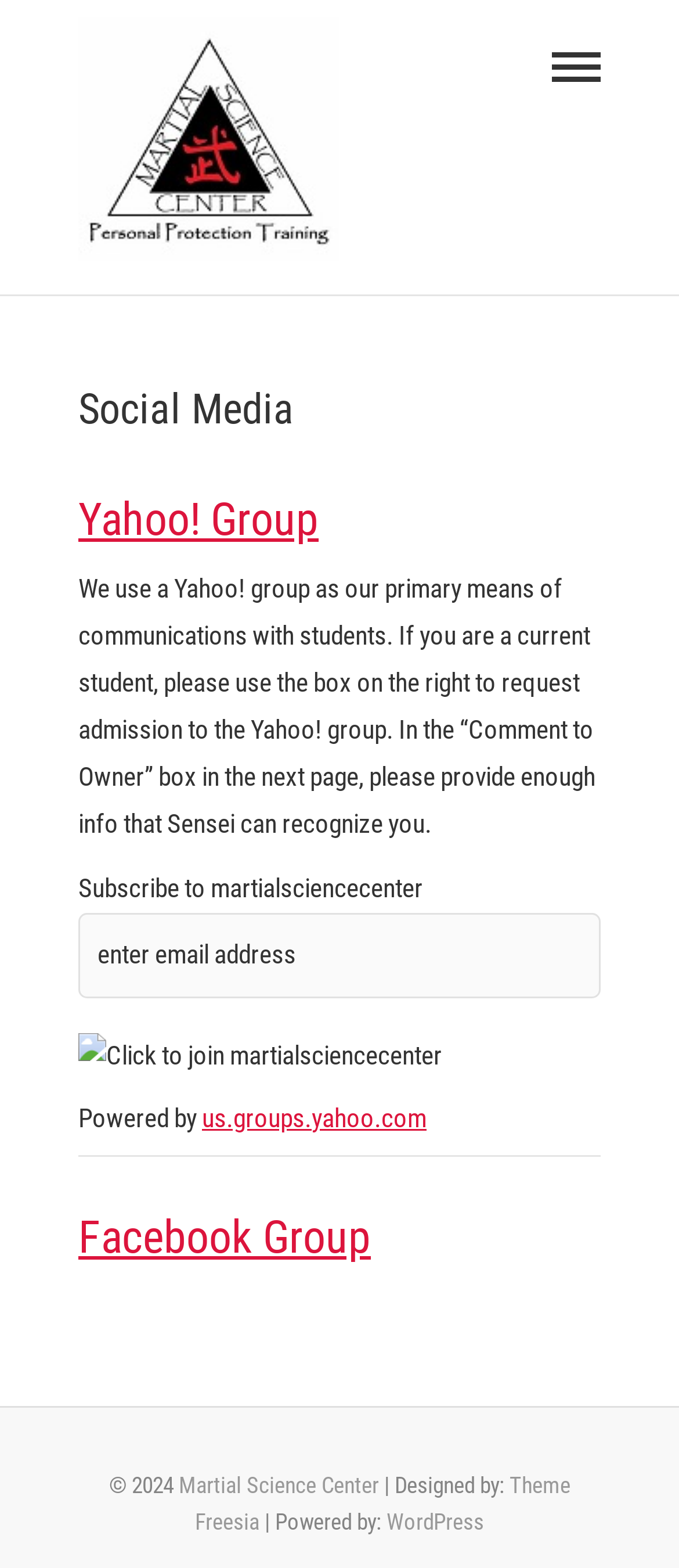Who designed the website?
Give a comprehensive and detailed explanation for the question.

The website's footer section mentions 'Designed by: Theme Freesia', indicating that Theme Freesia is the designer of the website.